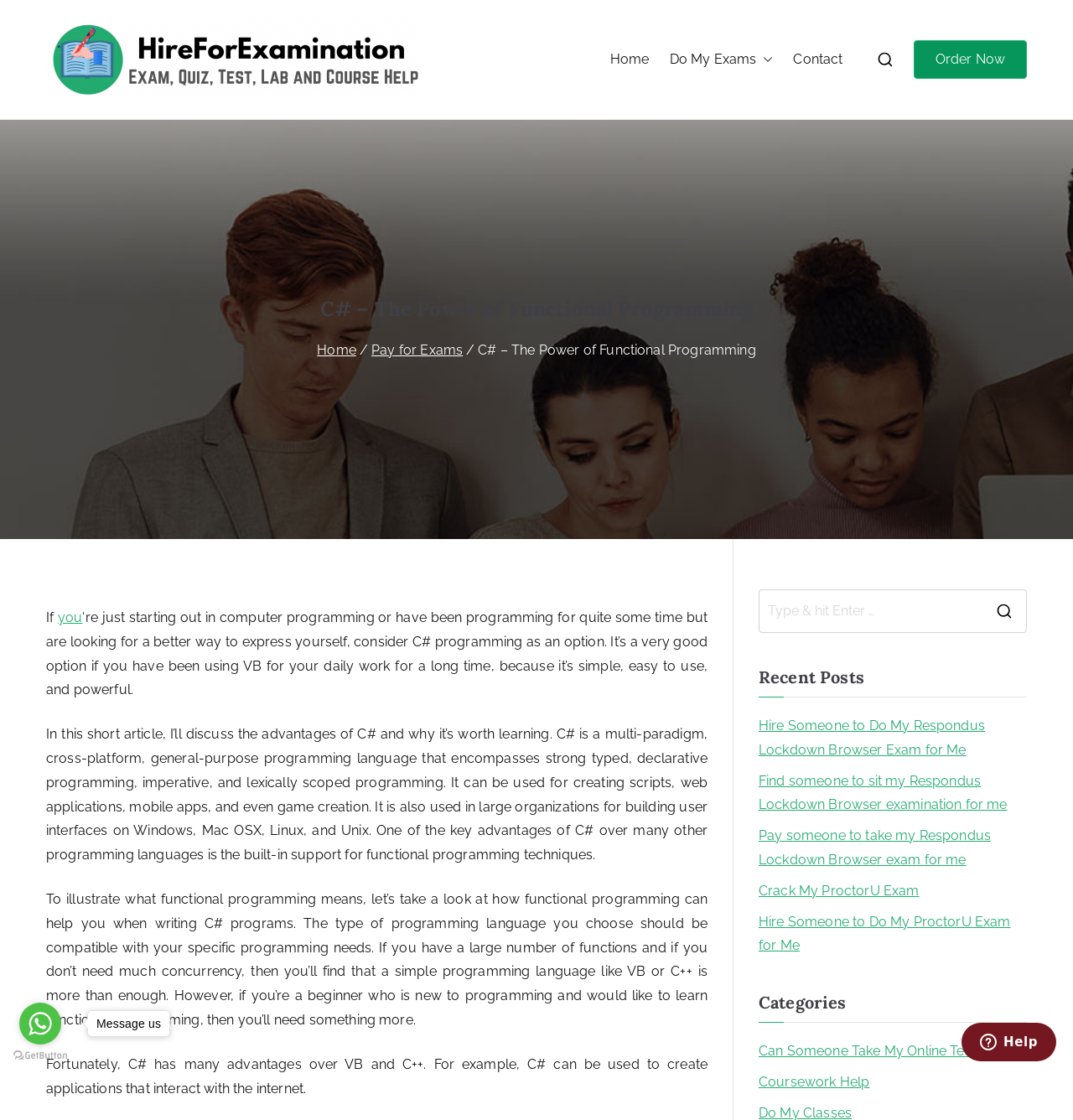Locate the bounding box of the UI element described in the following text: "Apple TV".

None